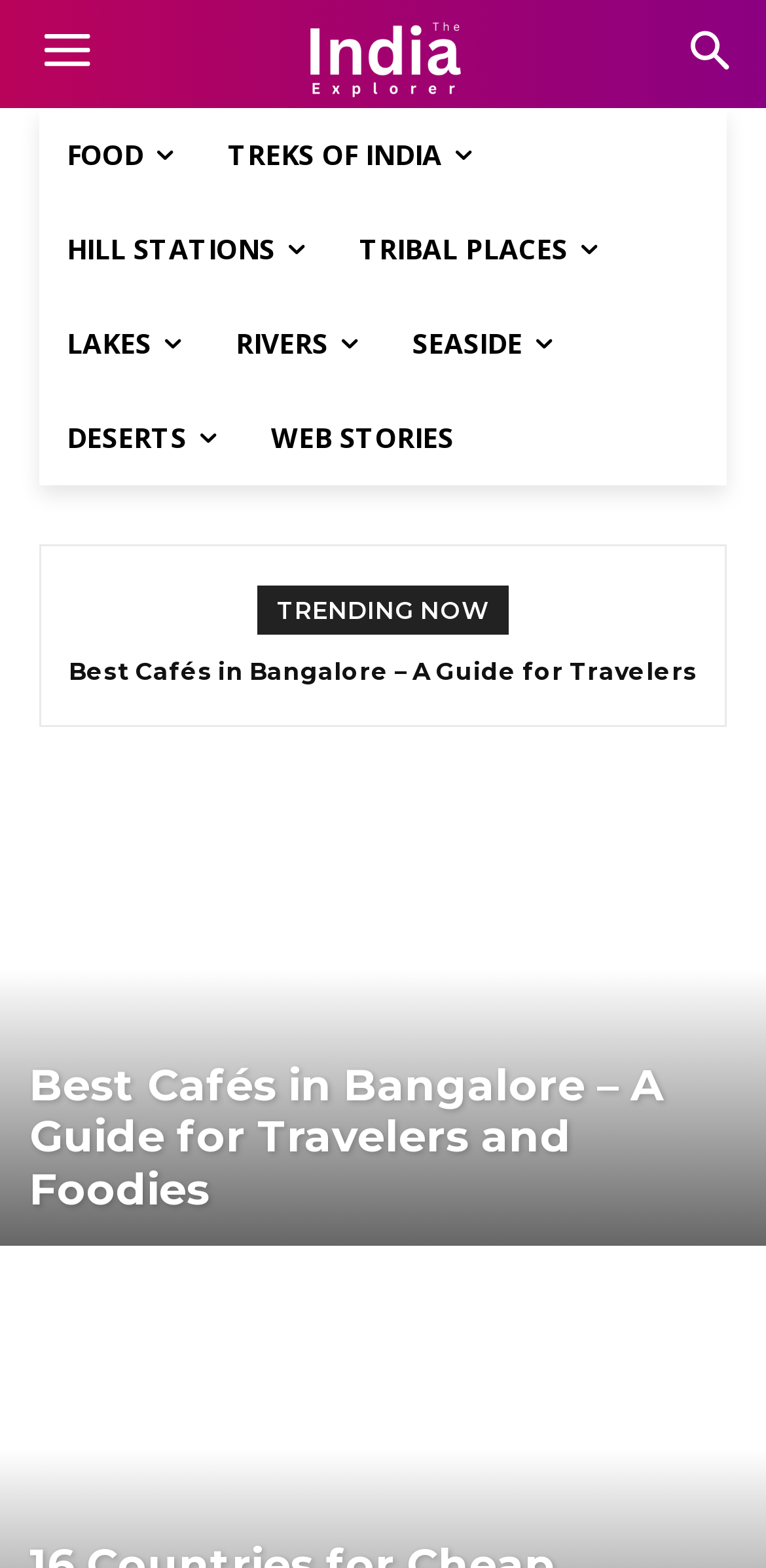Refer to the element description Deserts and identify the corresponding bounding box in the screenshot. Format the coordinates as (top-left x, top-left y, bottom-right x, bottom-right y) with values in the range of 0 to 1.

[0.051, 0.249, 0.318, 0.31]